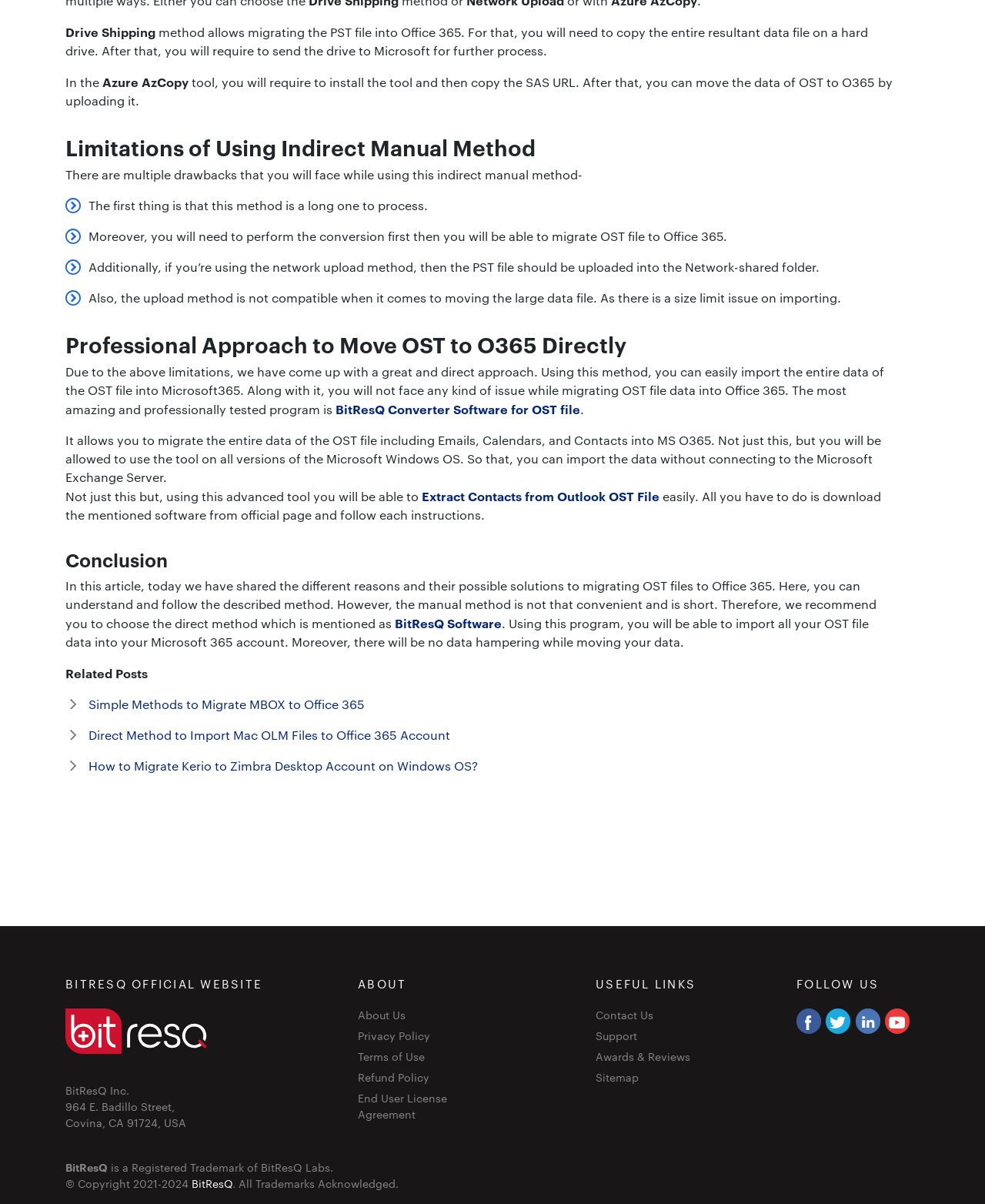Locate the bounding box coordinates of the UI element described by: "Sitemap". The bounding box coordinates should consist of four float numbers between 0 and 1, i.e., [left, top, right, bottom].

[0.605, 0.888, 0.648, 0.901]